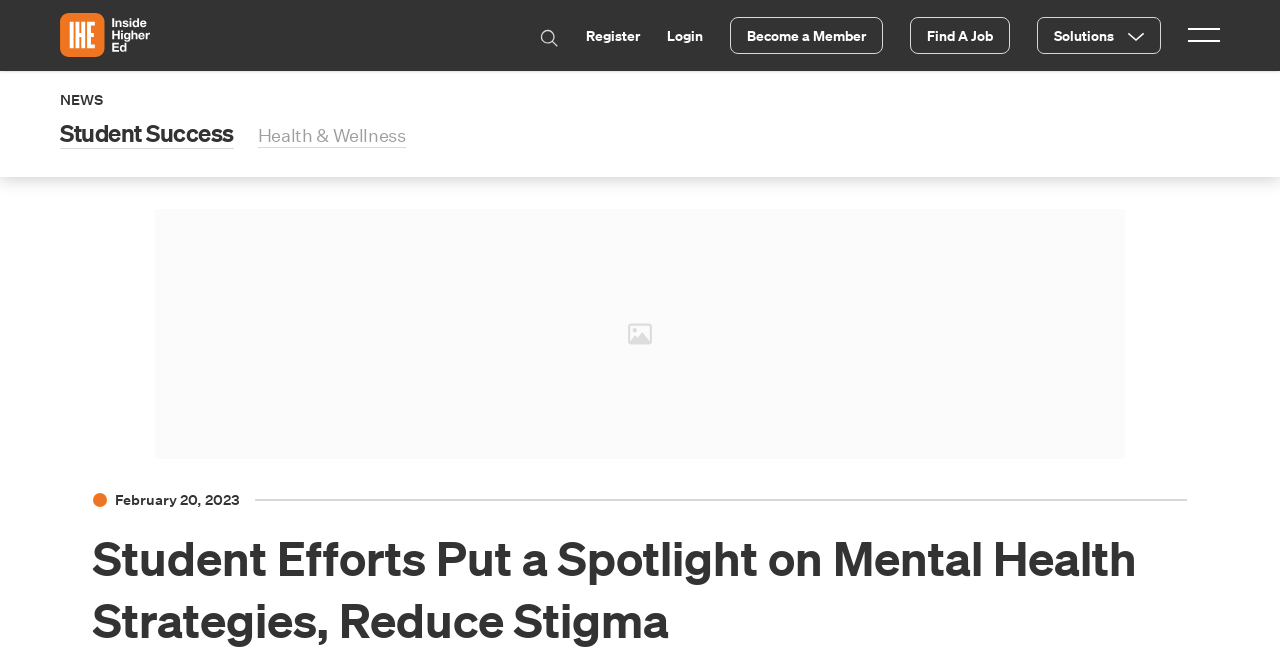Determine the bounding box coordinates of the clickable element to achieve the following action: 'login to the system'. Provide the coordinates as four float values between 0 and 1, formatted as [left, top, right, bottom].

[0.521, 0.04, 0.549, 0.069]